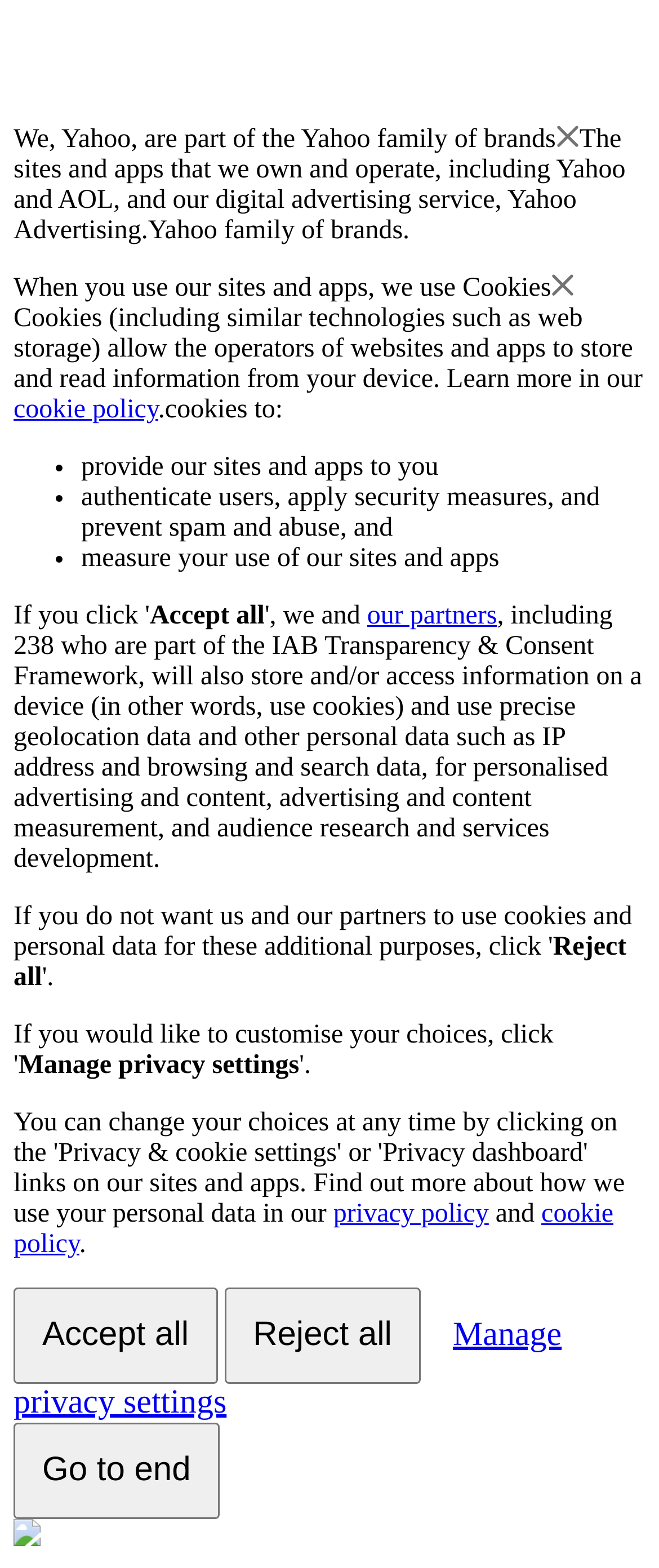Determine the bounding box for the HTML element described here: "cookie policy". The coordinates should be given as [left, top, right, bottom] with each number being a float between 0 and 1.

[0.021, 0.252, 0.24, 0.27]